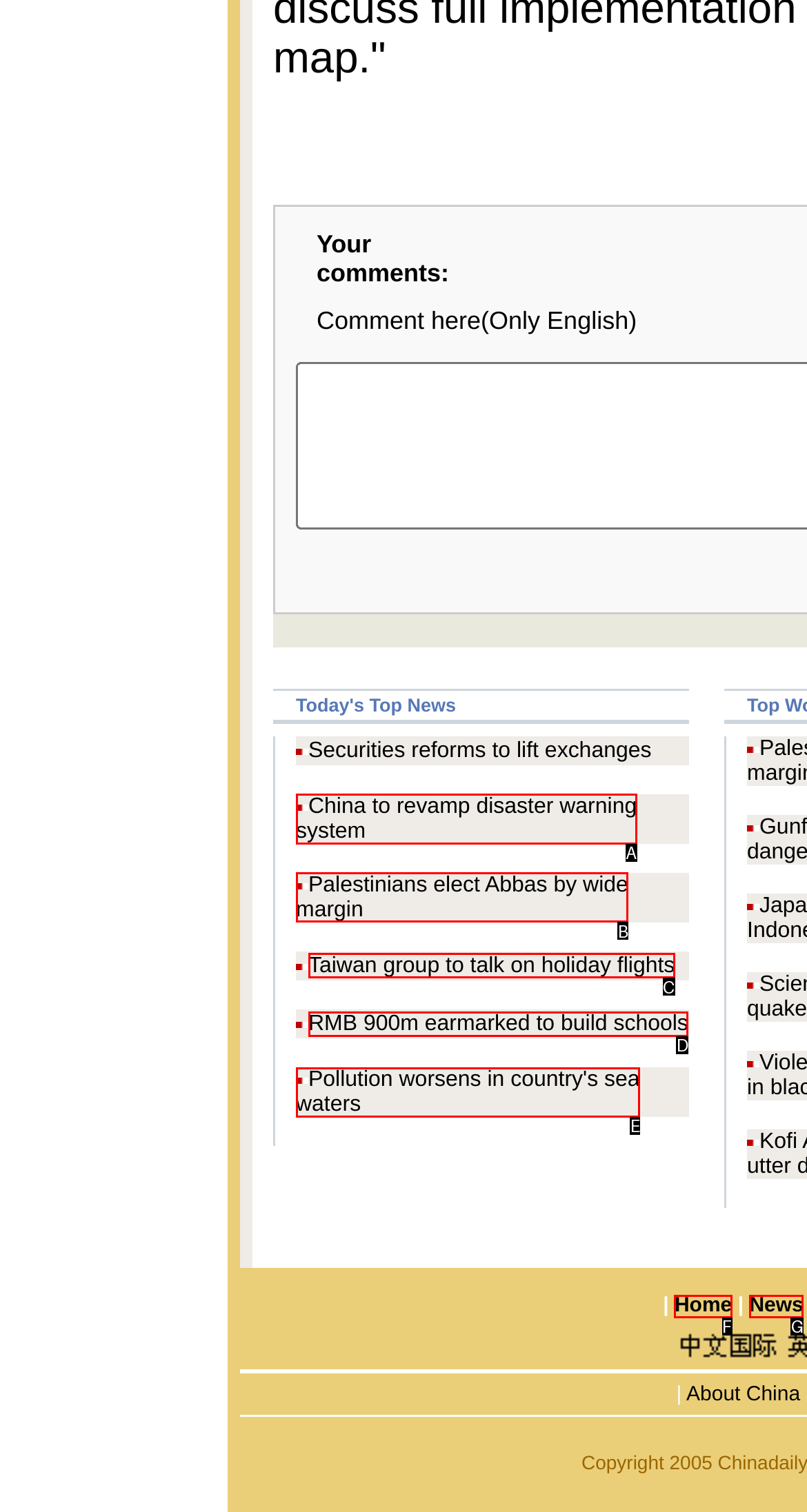With the provided description: Terms and Conditions, select the most suitable HTML element. Respond with the letter of the selected option.

None